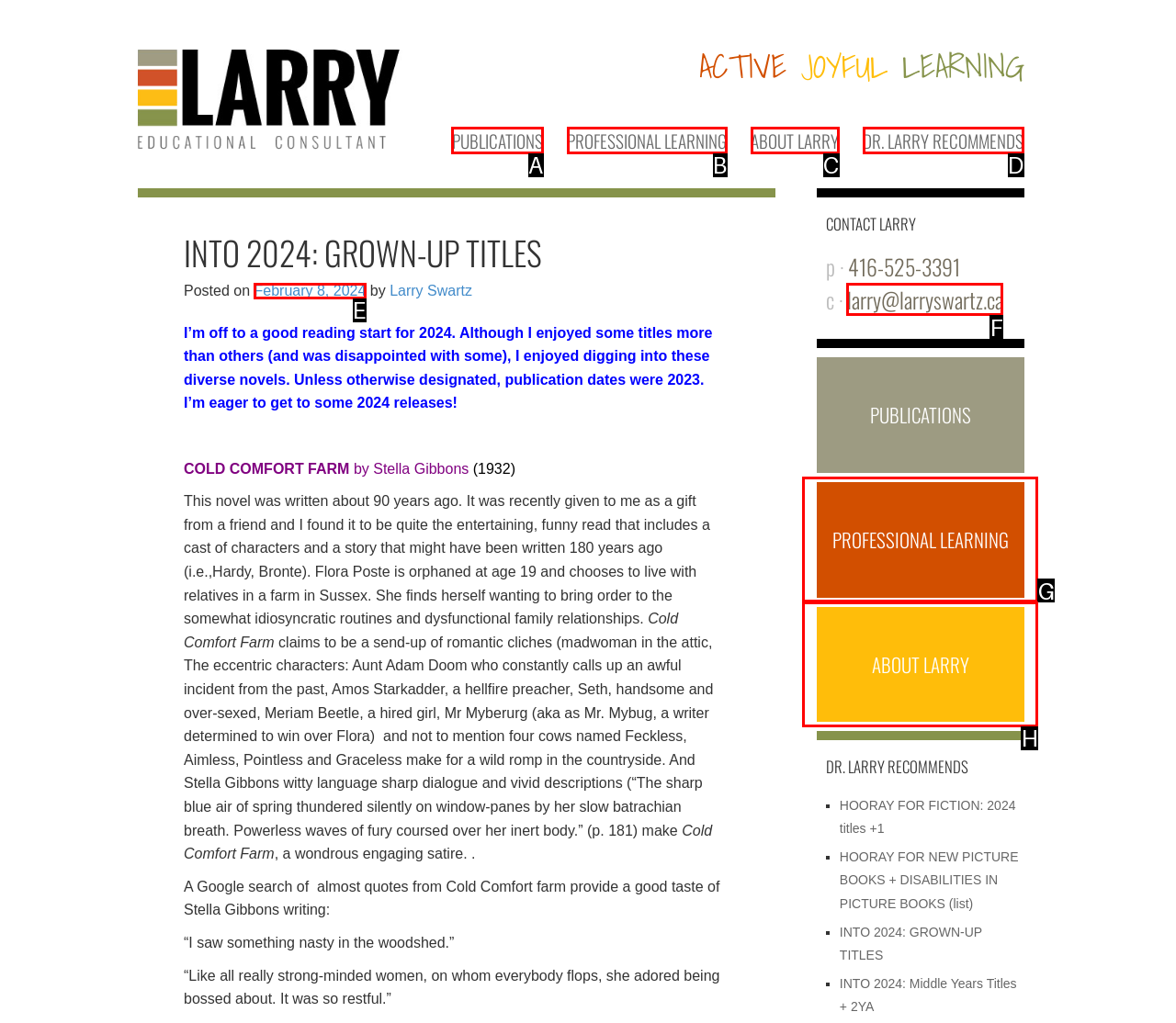Identify the appropriate choice to fulfill this task: Click on the 'PUBLICATIONS' link
Respond with the letter corresponding to the correct option.

A